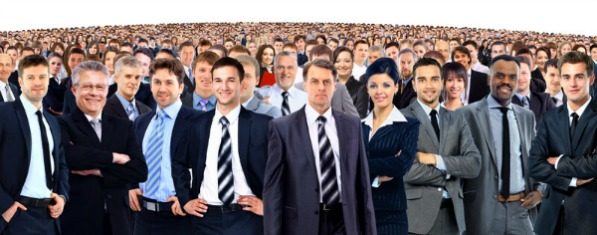Using the information shown in the image, answer the question with as much detail as possible: What is the dominant attire worn by the individuals?

The caption explicitly states that the individuals are 'predominantly dressed in formal business attire', indicating that this is the primary type of clothing worn by the people in the image.